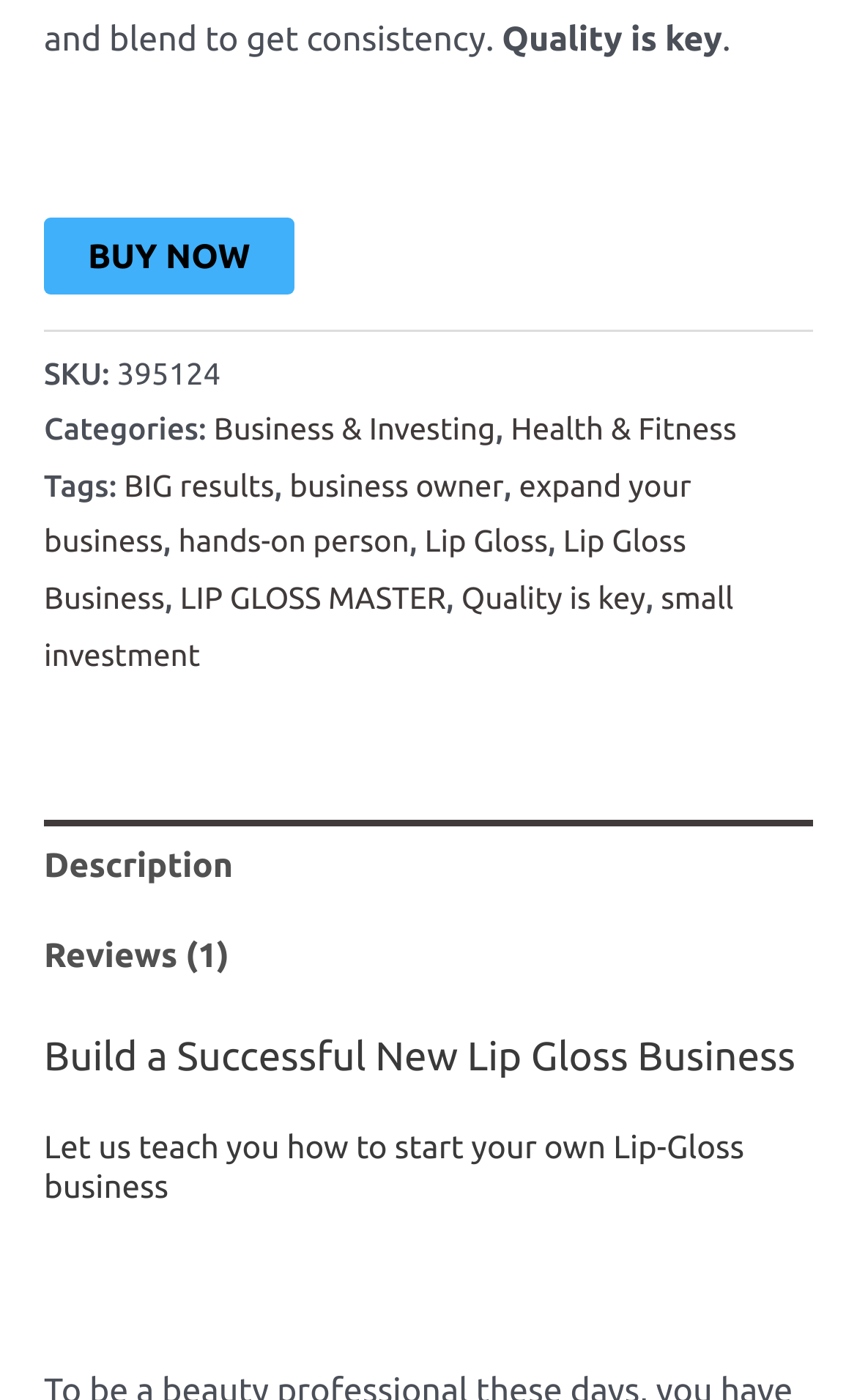How many reviews are there for this product?
Based on the visual, give a brief answer using one word or a short phrase.

1